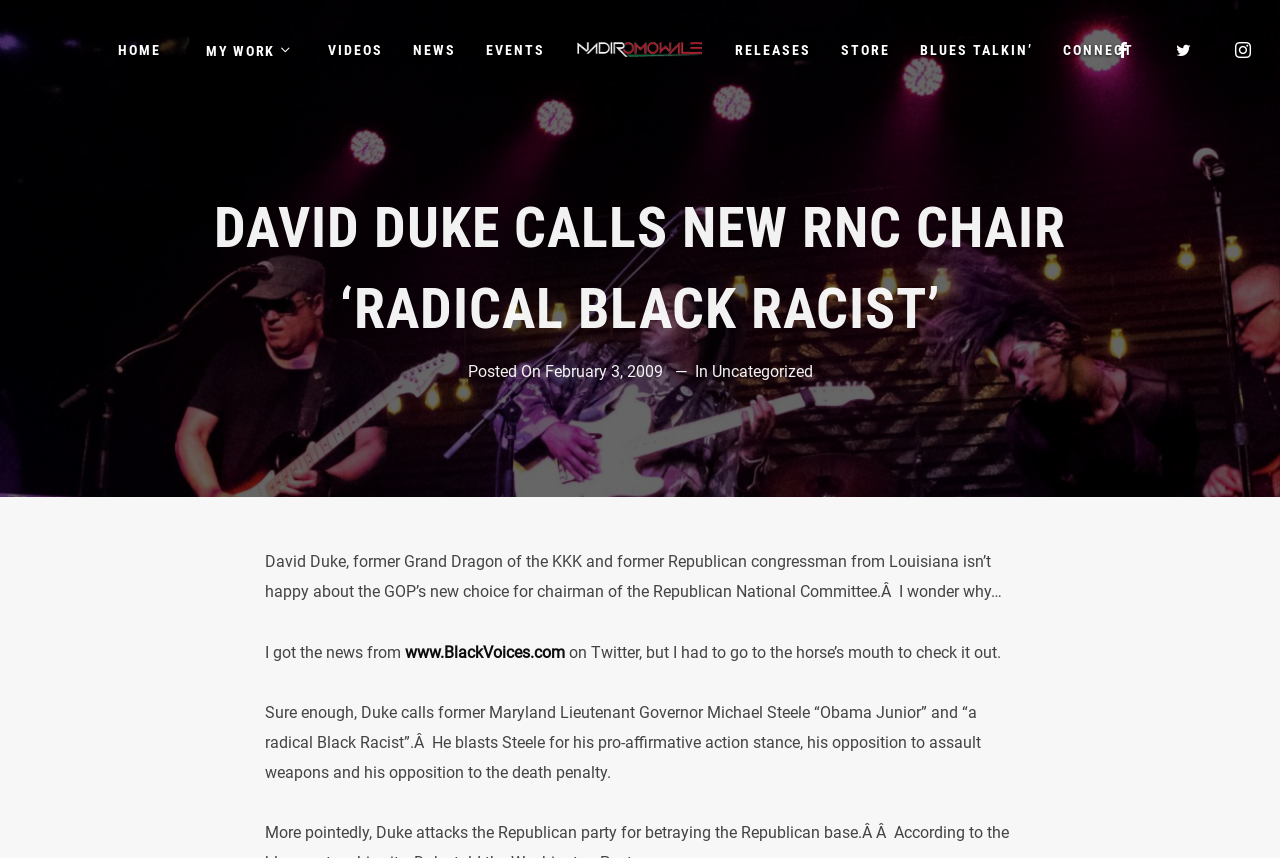Locate and extract the headline of this webpage.

DAVID DUKE CALLS NEW RNC CHAIR ‘RADICAL BLACK RACIST’